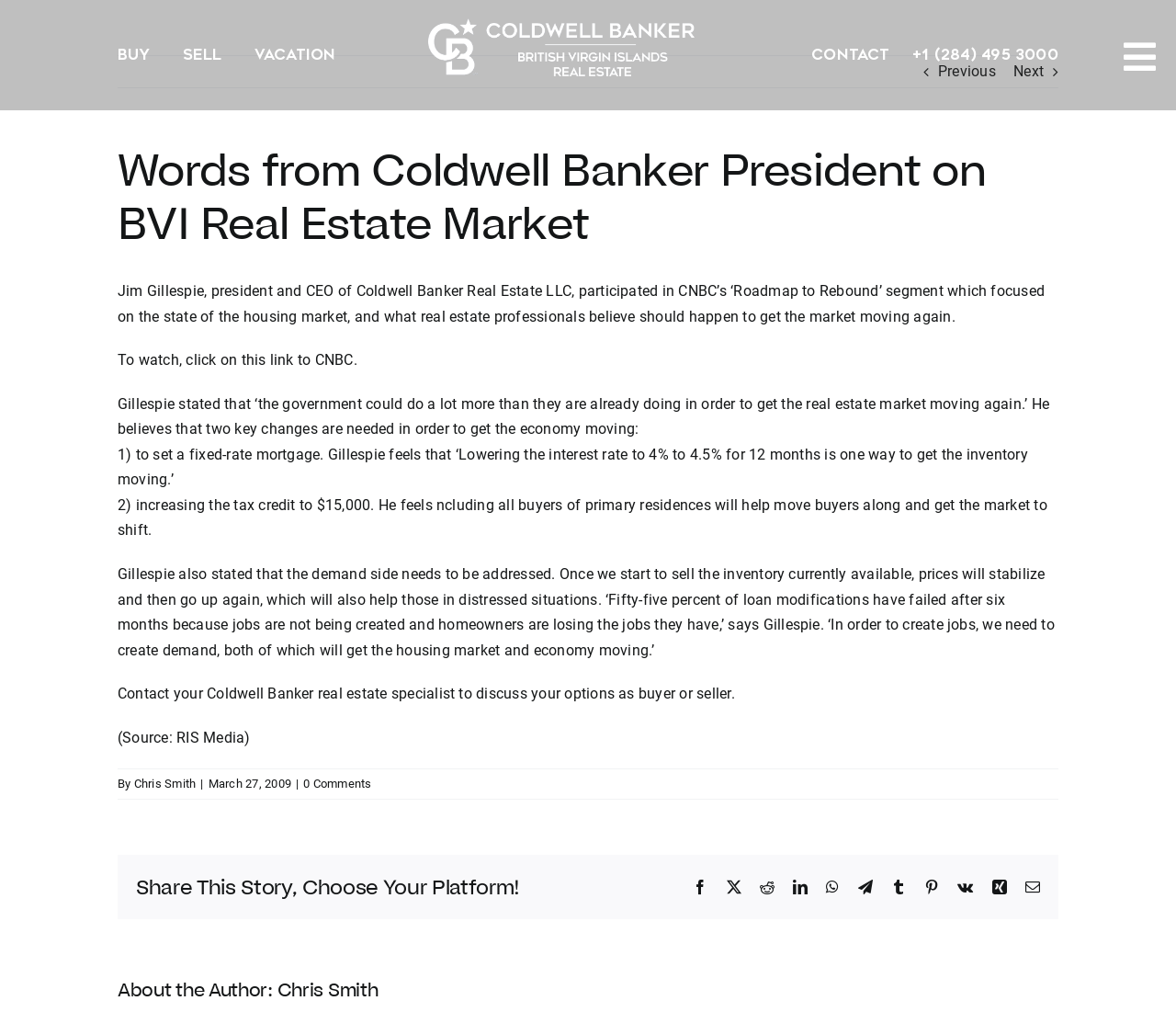Using a single word or phrase, answer the following question: 
What is the topic of the article?

BVI Real Estate Market